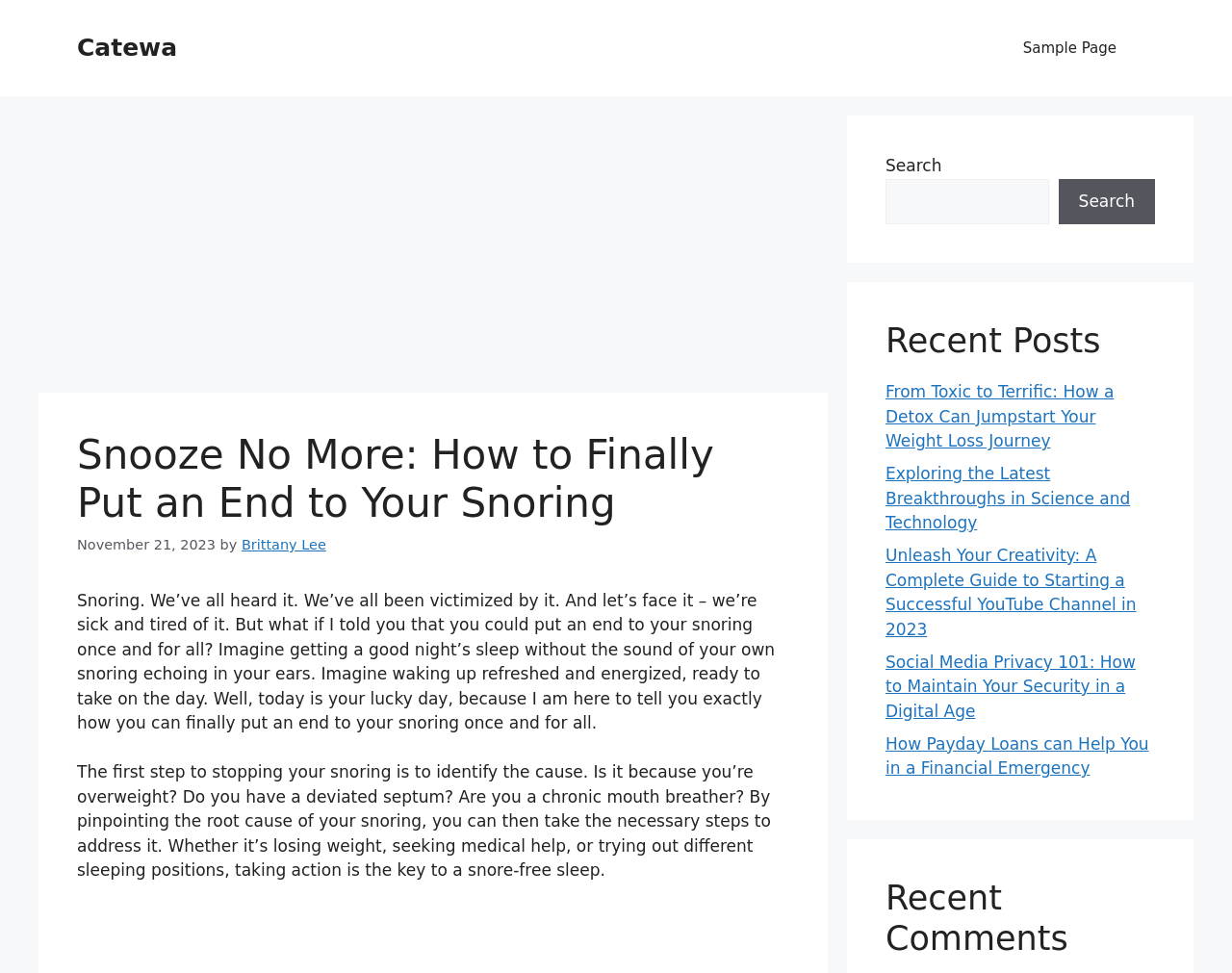Use a single word or phrase to answer the question:
What is located at the top right corner of the webpage?

Search bar